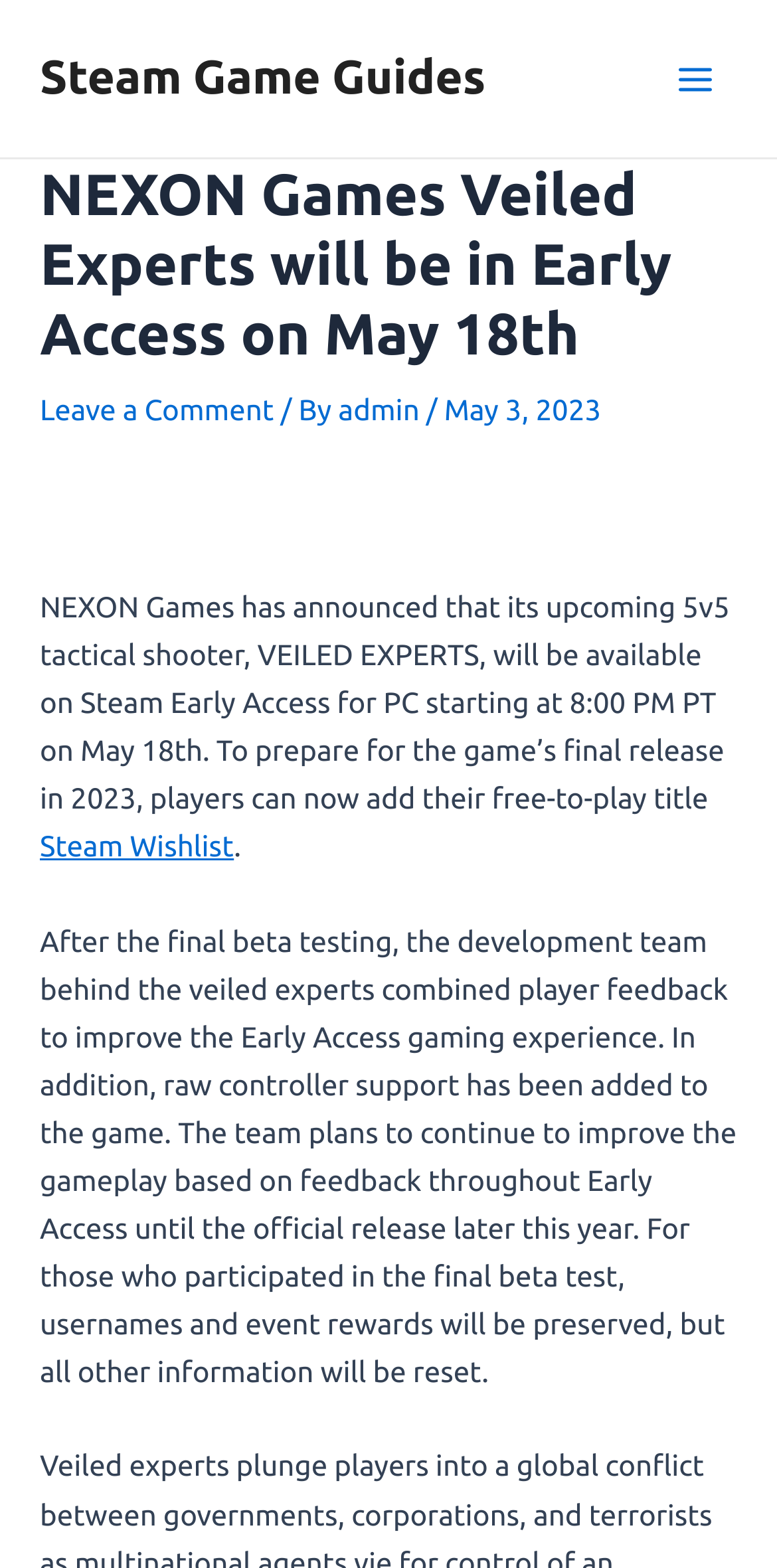Locate the heading on the webpage and return its text.

NEXON Games Veiled Experts will be in Early Access on May 18th